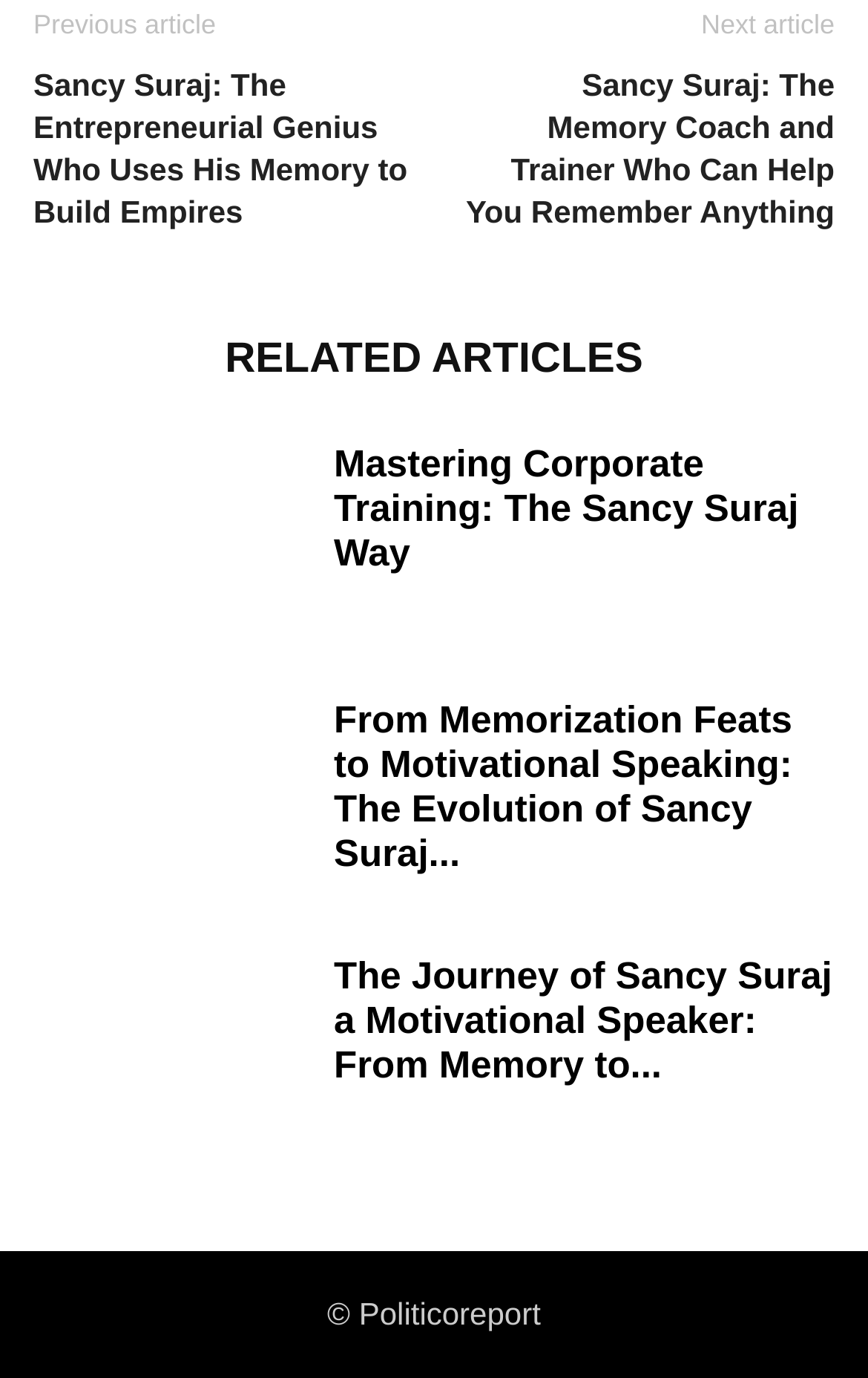With reference to the screenshot, provide a detailed response to the question below:
What is the name of the person mentioned in the article?

The name 'Sancy Suraj' is mentioned multiple times in the article, specifically in the links and headings, indicating that the article is about this person.